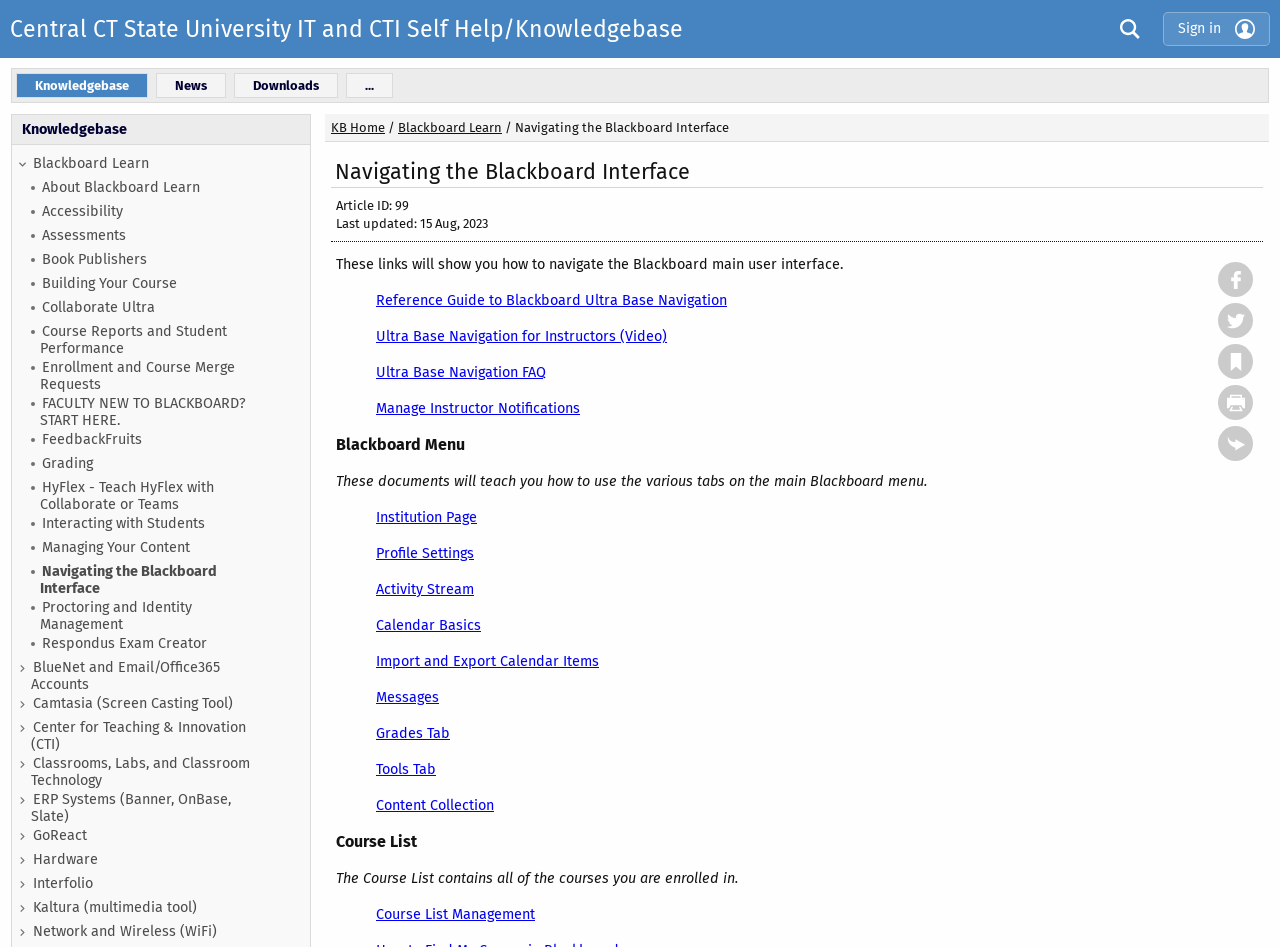Illustrate the webpage thoroughly, mentioning all important details.

The webpage is a knowledge base article titled "Navigating the Blackboard Interface" provided by Central CT State University IT and CTI Self-Help/Knowledgebase. At the top, there is a link to the university's IT and CTI Self-Help/Knowledgebase, a search bar with a magnifying glass icon, and a sign-in button. 

Below the top section, there is a layout table with two rows. The first row has two cells, with the left cell containing links to "Knowledgebase", "News", "Downloads", and an ellipsis, and the right cell being empty. The second row has two cells, with the left cell being empty and the right cell containing a menu with multiple links related to Blackboard Learn, including "About Blackboard Learn", "Accessibility", "Assessments", and many more. Each link has a corresponding icon.

On the left side of the page, there is a menu with links to various topics, including "Blackboard Learn", "KB Home", and many more. The menu items have icons and some of them have expandable submenus.

In the main content area, there is a heading "Navigating the Blackboard Interface" followed by the article's metadata, including the article ID and last updated date. The rest of the page is likely to contain the article's content, but it is not provided in the accessibility tree.